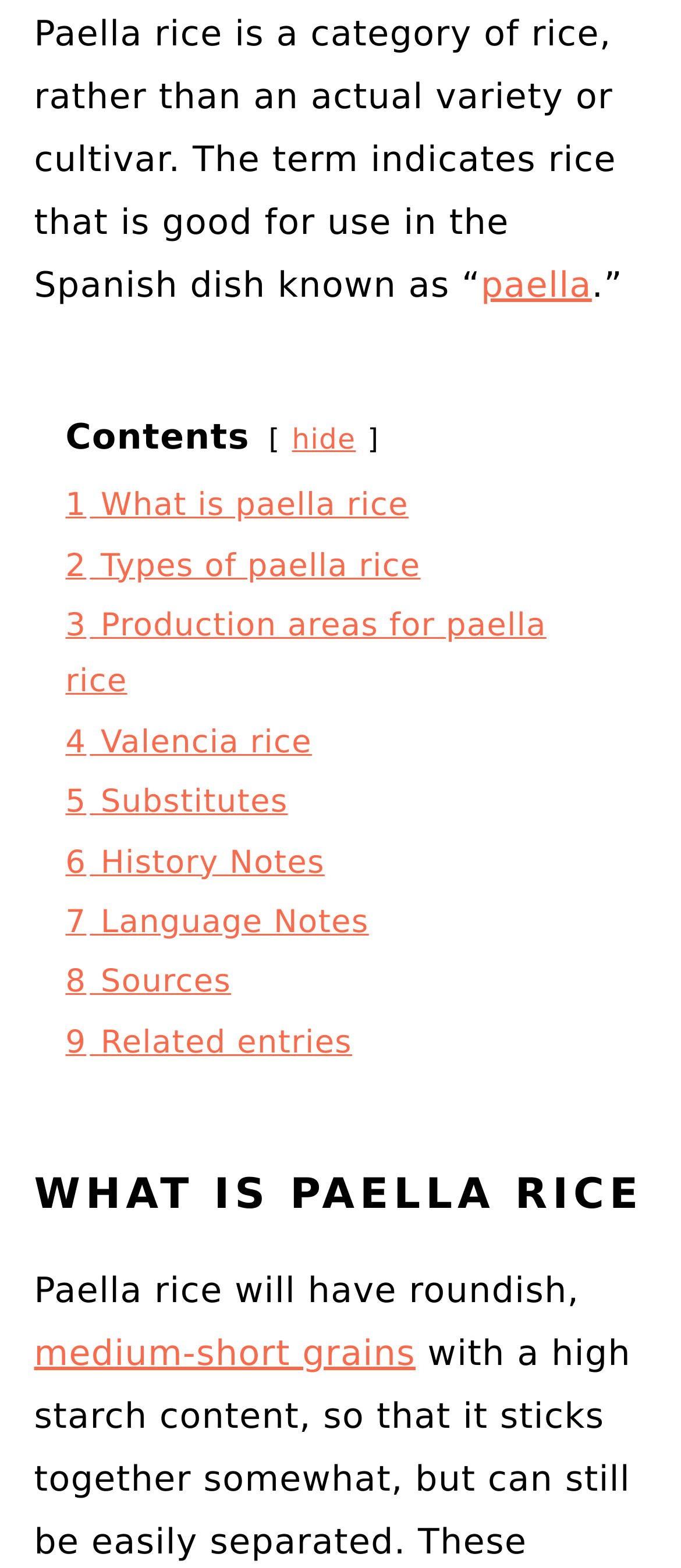Please reply to the following question using a single word or phrase: 
What is paella rice?

A category of rice